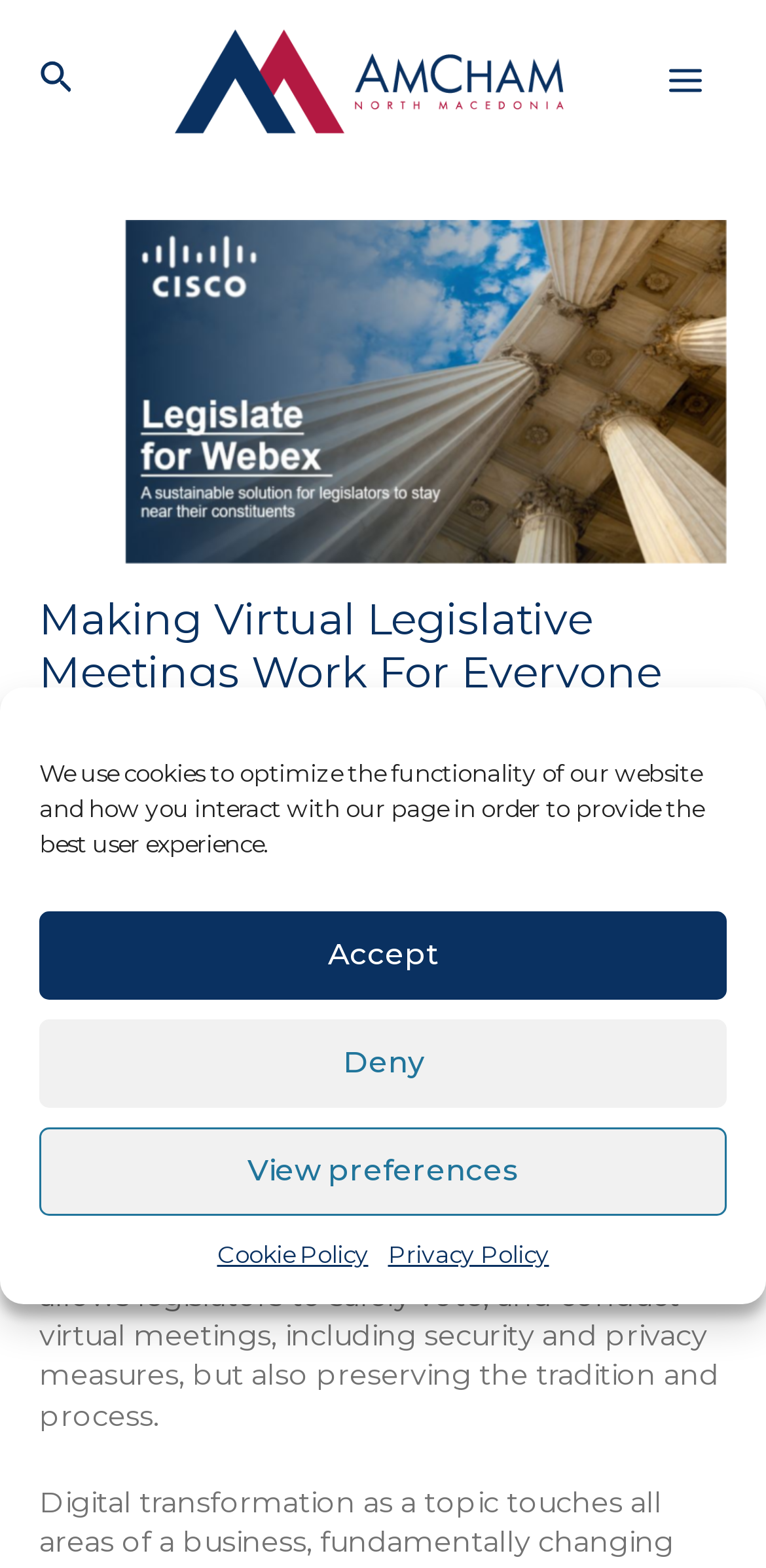What is the topic of the last lecture?
Please provide a single word or phrase in response based on the screenshot.

Digital transformation